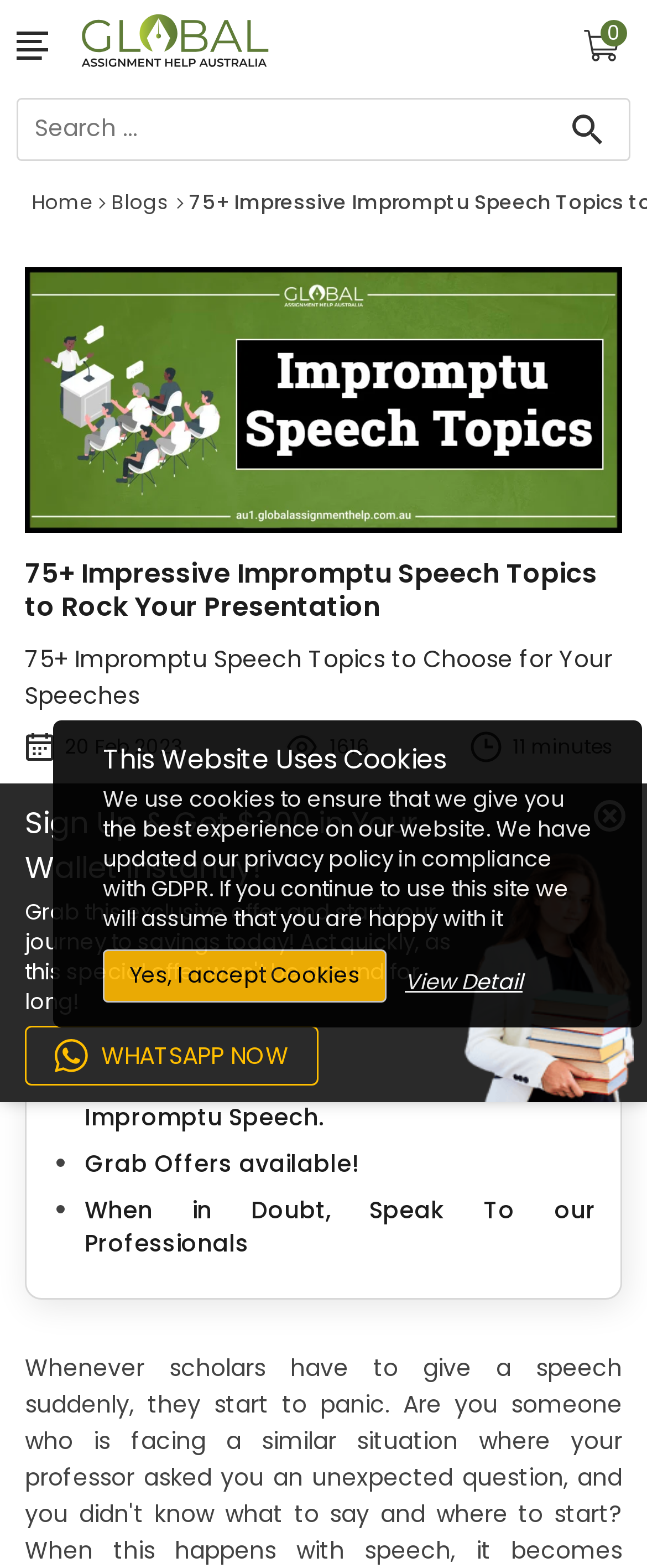Pinpoint the bounding box coordinates of the element that must be clicked to accomplish the following instruction: "Search for a topic". The coordinates should be in the format of four float numbers between 0 and 1, i.e., [left, top, right, bottom].

[0.026, 0.062, 0.974, 0.102]